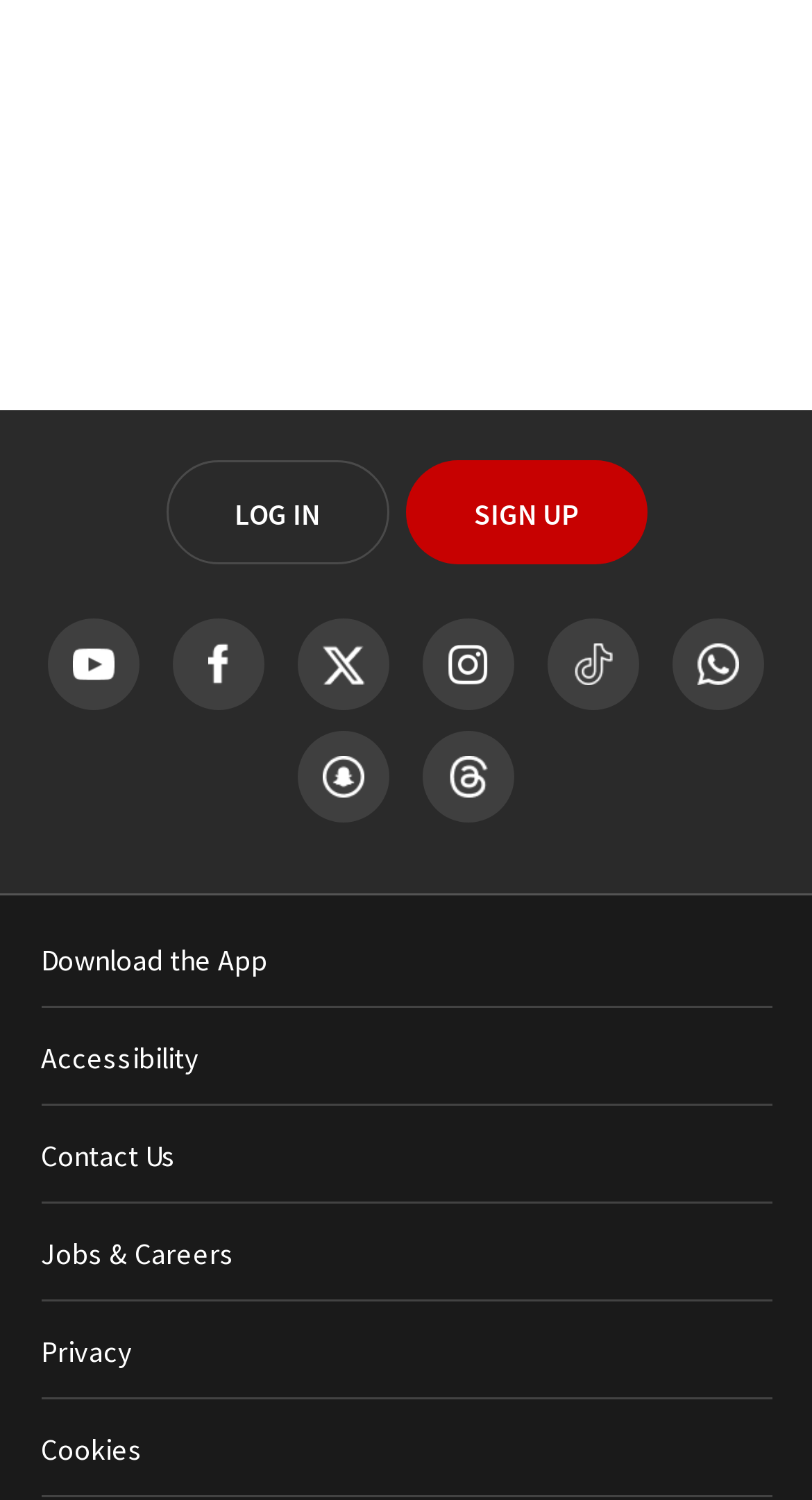Locate the bounding box coordinates of the area you need to click to fulfill this instruction: 'Follow us on YouTube'. The coordinates must be in the form of four float numbers ranging from 0 to 1: [left, top, right, bottom].

[0.059, 0.412, 0.172, 0.473]